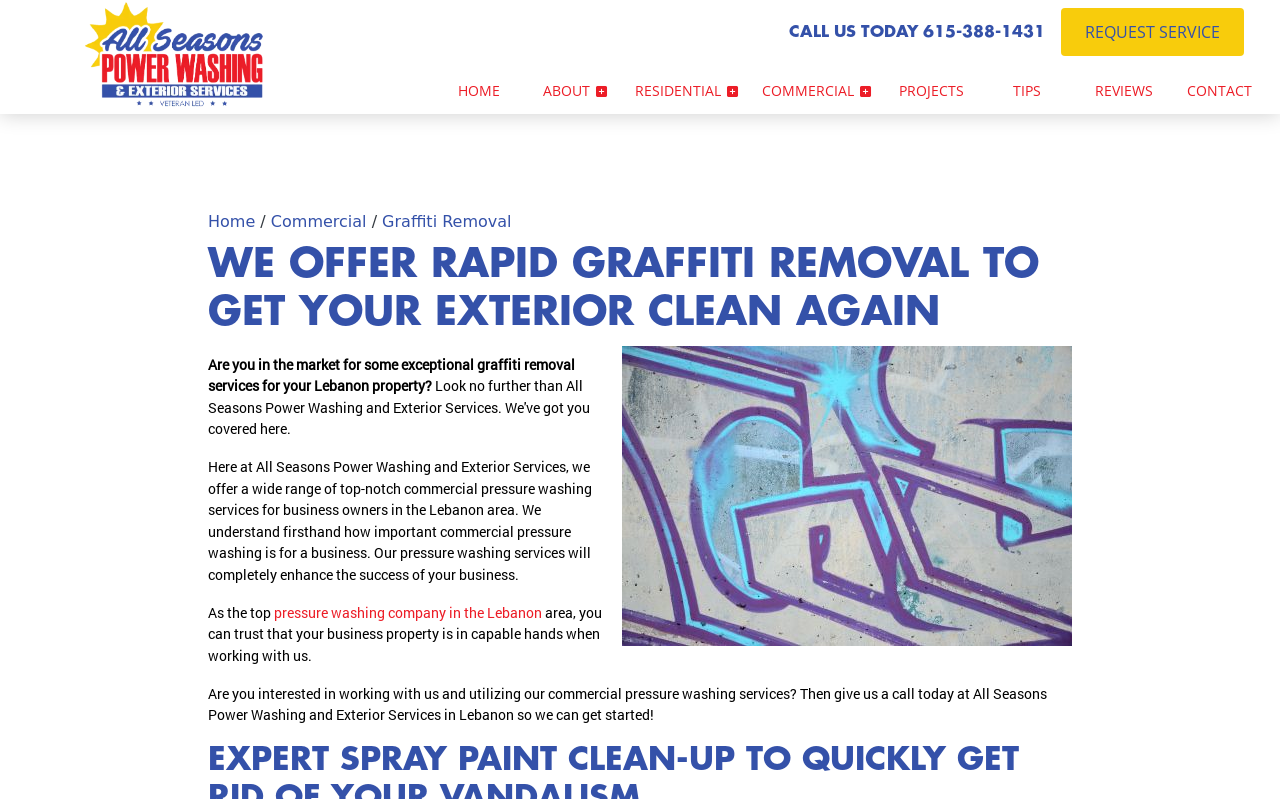Can you extract the primary headline text from the webpage?

WE OFFER RAPID GRAFFITI REMOVAL TO GET YOUR EXTERIOR CLEAN AGAIN